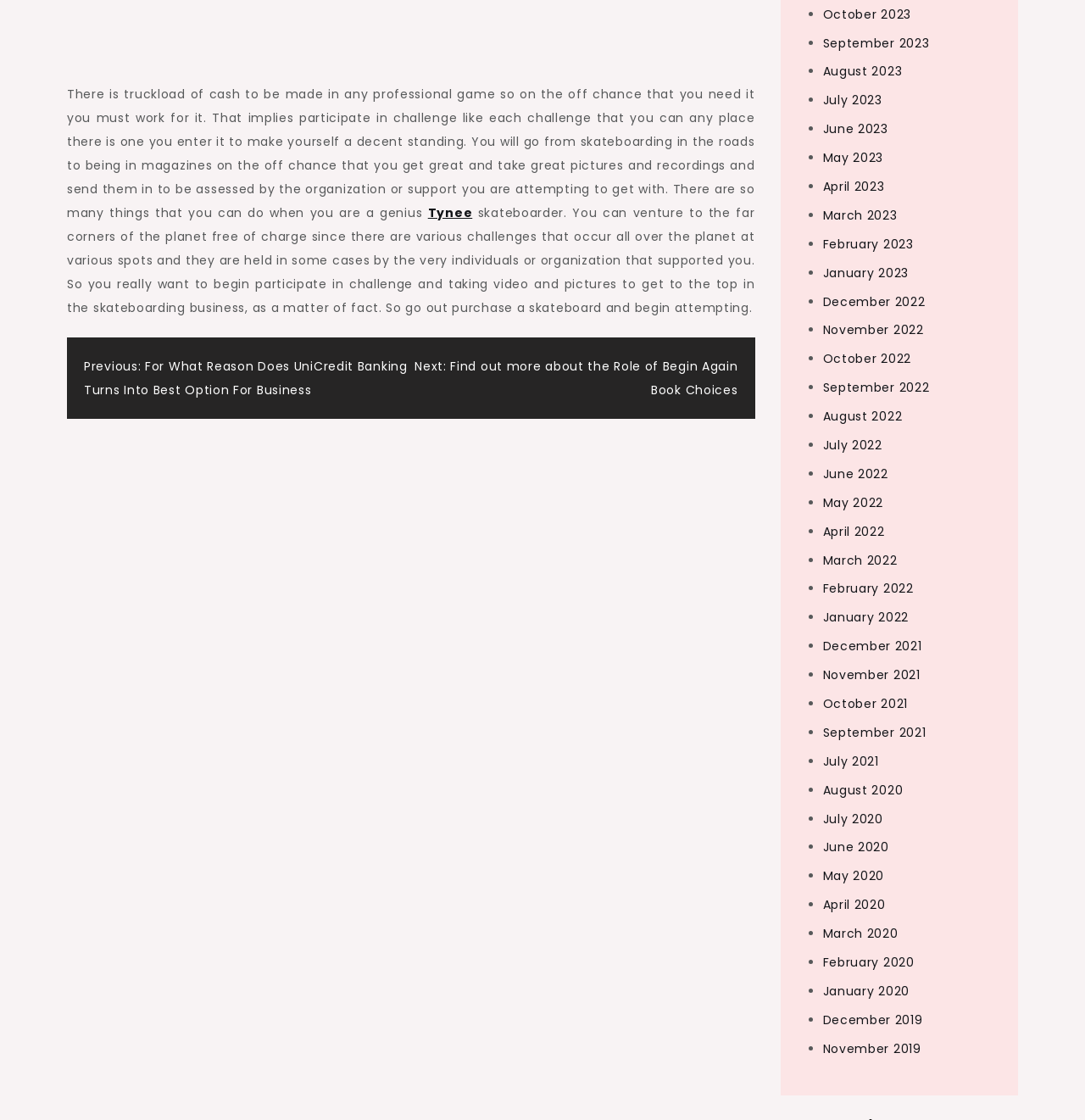What is the main topic of the webpage?
Using the information from the image, provide a comprehensive answer to the question.

The webpage appears to be discussing skateboarding as a profession, with the text mentioning how to make a living out of it and the importance of participating in challenges and taking videos and pictures to get sponsored.